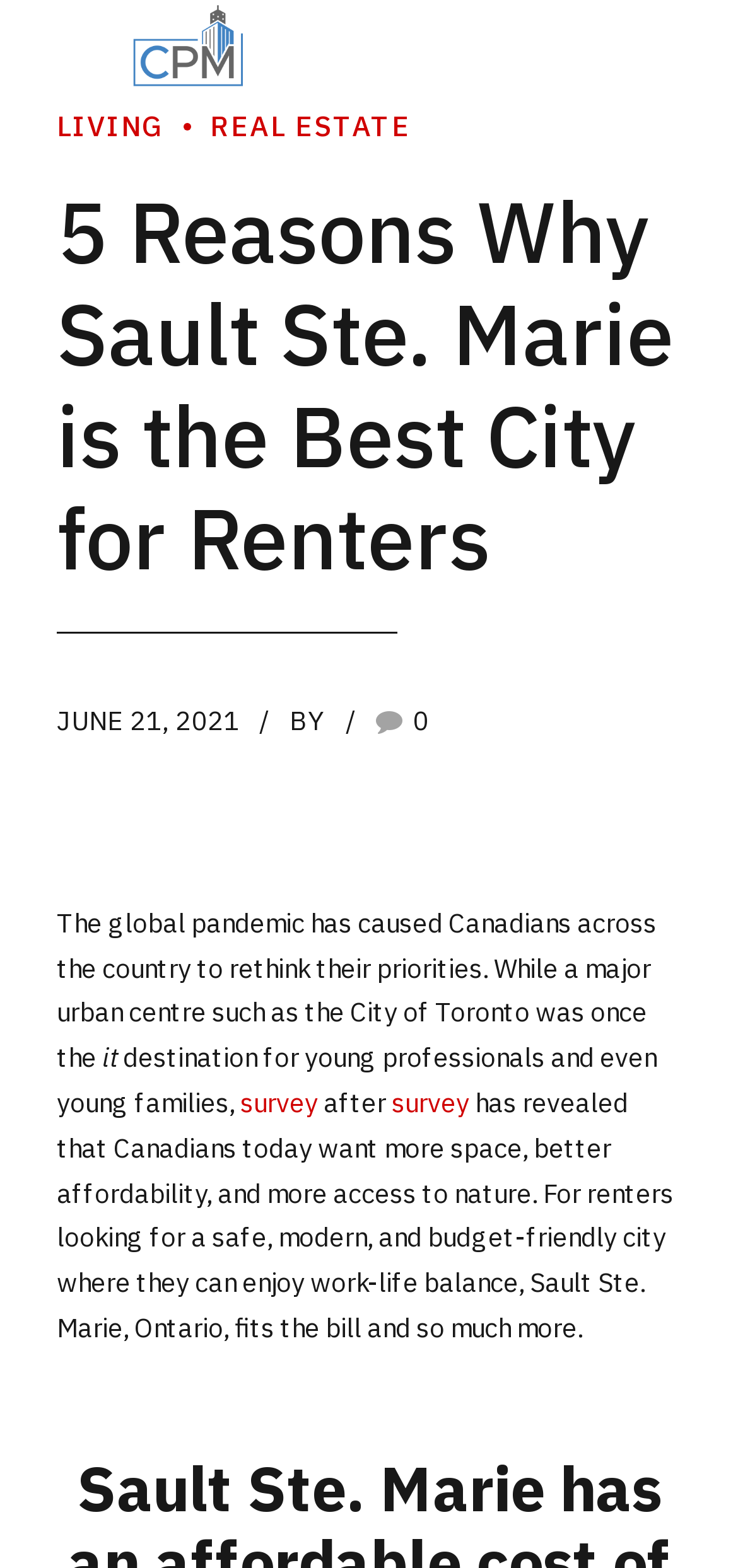Give an in-depth explanation of the webpage layout and content.

The webpage is about an article discussing why Sault Ste. Marie is the best city for renters. At the top, there is a logo of "CPM Properties" which is both a link and an image, positioned at the top left corner of the page. Below the logo, there is a header section with three links: "LIVING", "REAL ESTATE", and the title of the article "5 Reasons Why Sault Ste. Marie is the Best City for Renters". The title is a heading element and is centered at the top of the page. 

To the right of the title, there is a date "JUNE 21, 2021" and an author section with a link "BY" and a social media icon. Below the header section, there is a main content area with a series of paragraphs discussing the benefits of Sault Ste. Marie for renters. The text explains how the pandemic has changed people's priorities and how Sault Ste. Marie fits the bill for those looking for a safe, modern, and budget-friendly city. There are two links to a survey within the text. The paragraphs are positioned in the middle of the page, with a small gap between them.